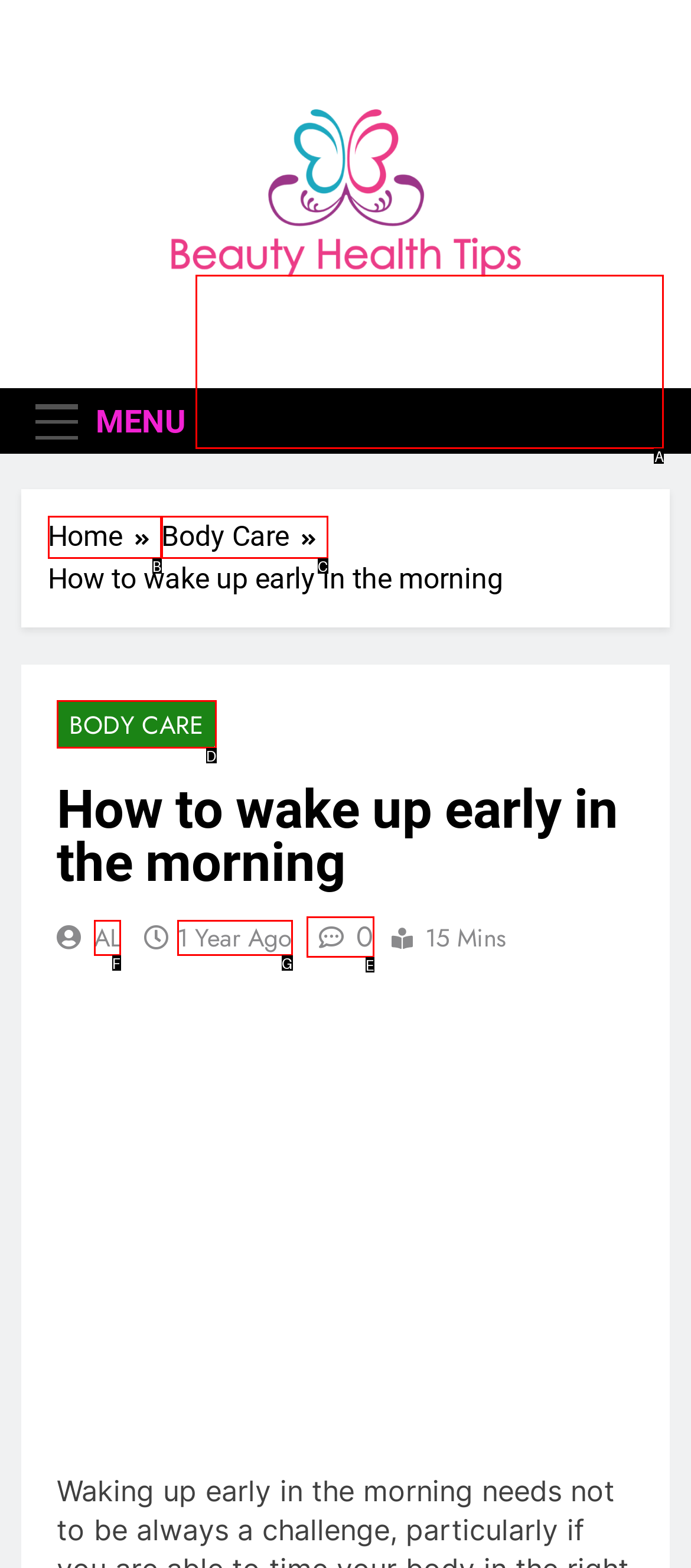From the provided choices, determine which option matches the description: The Bratva Connection. Respond with the letter of the correct choice directly.

None